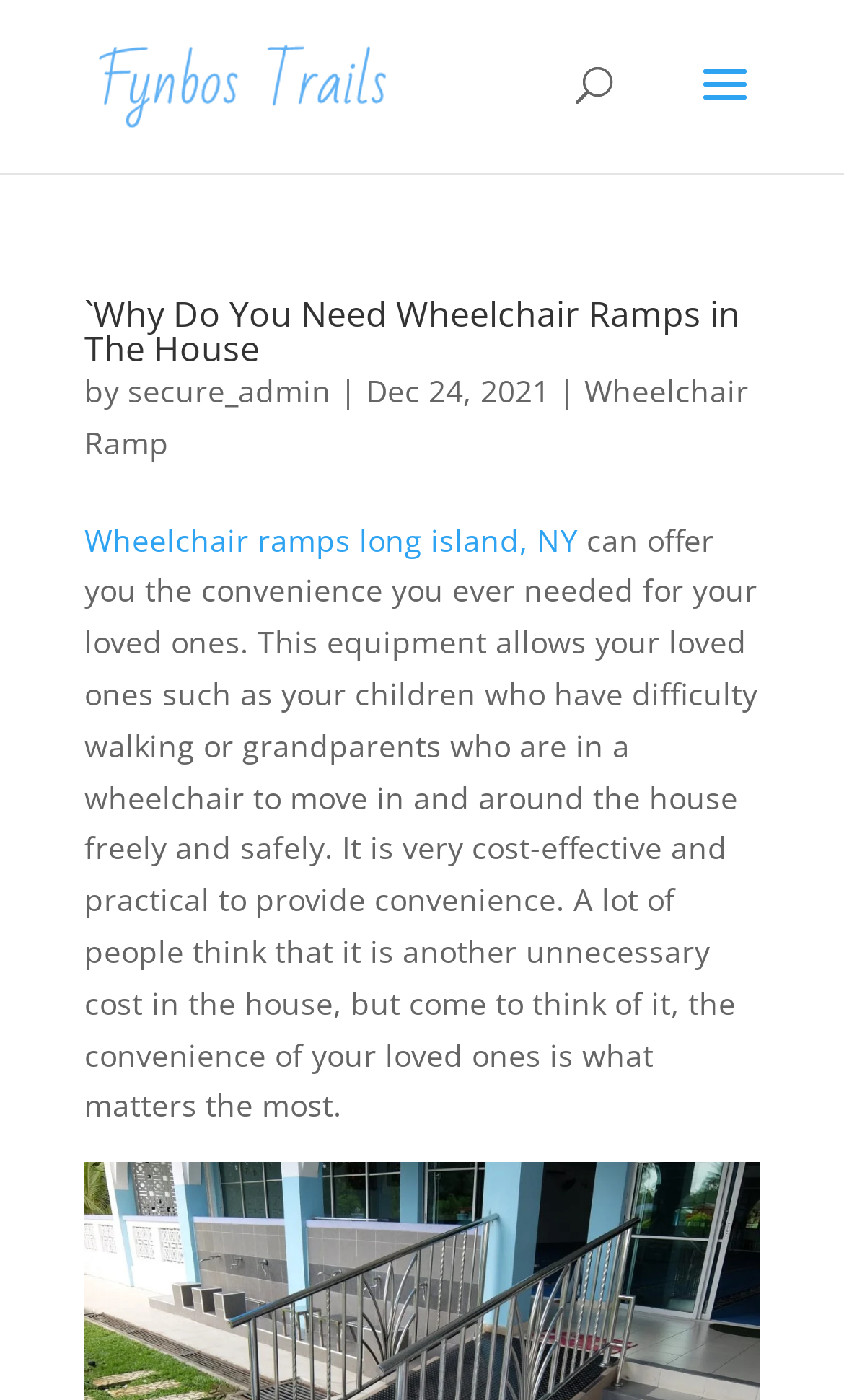Who is the author of the article?
From the image, provide a succinct answer in one word or a short phrase.

secure_admin